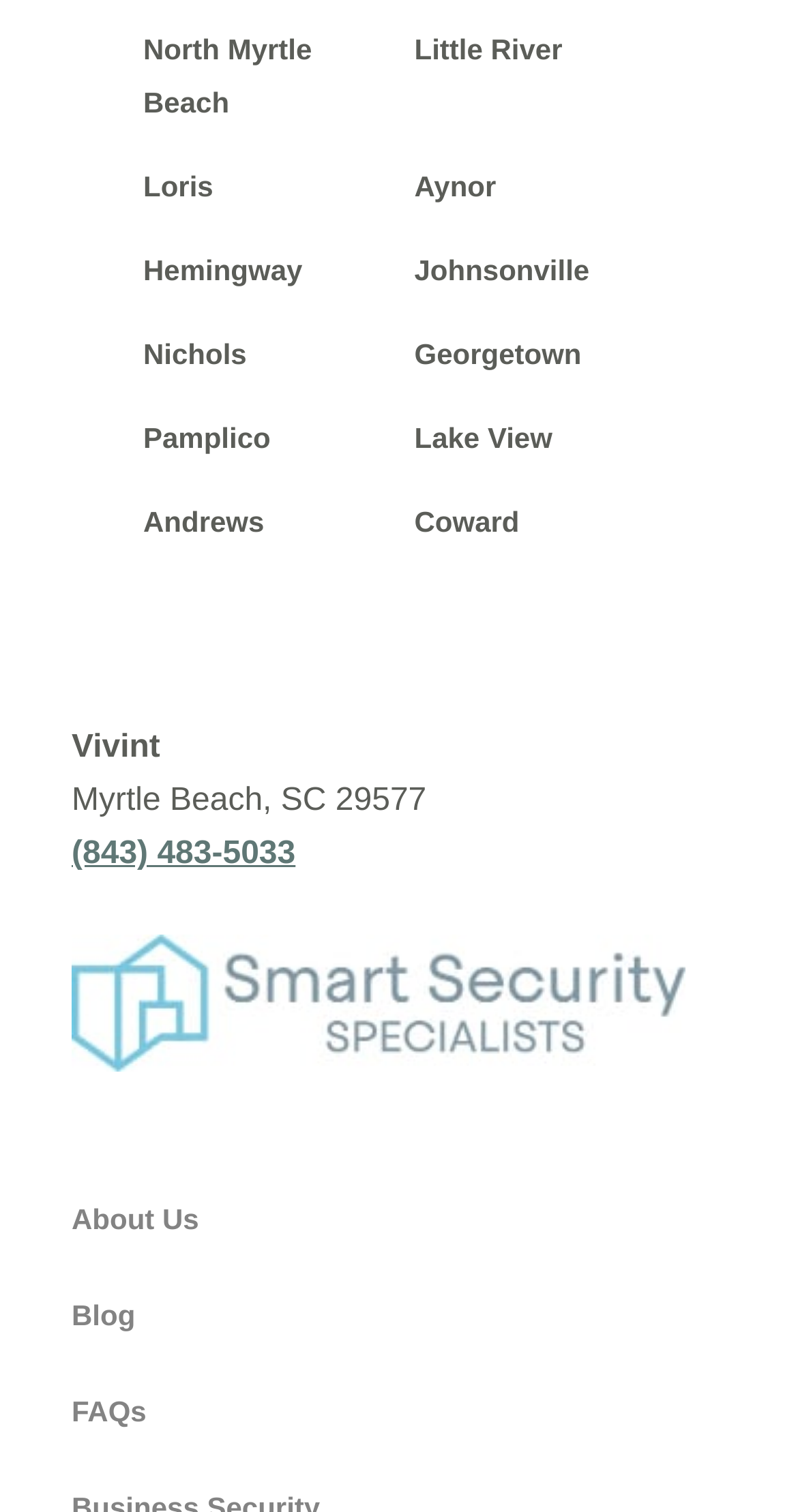Identify the bounding box coordinates of the region I need to click to complete this instruction: "view FAQs".

[0.09, 0.923, 0.184, 0.945]